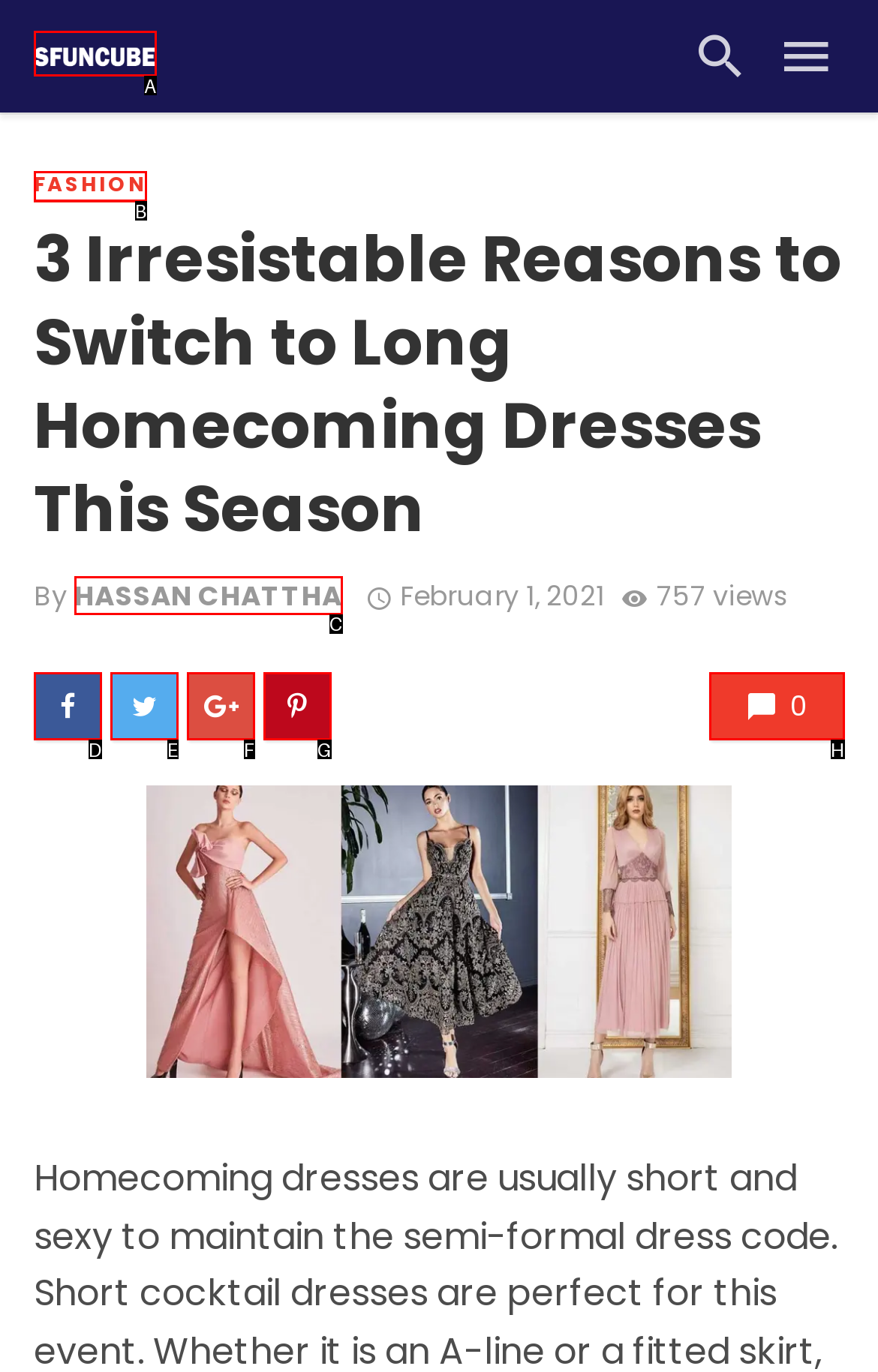Which UI element should be clicked to perform the following task: View the author's profile? Answer with the corresponding letter from the choices.

C